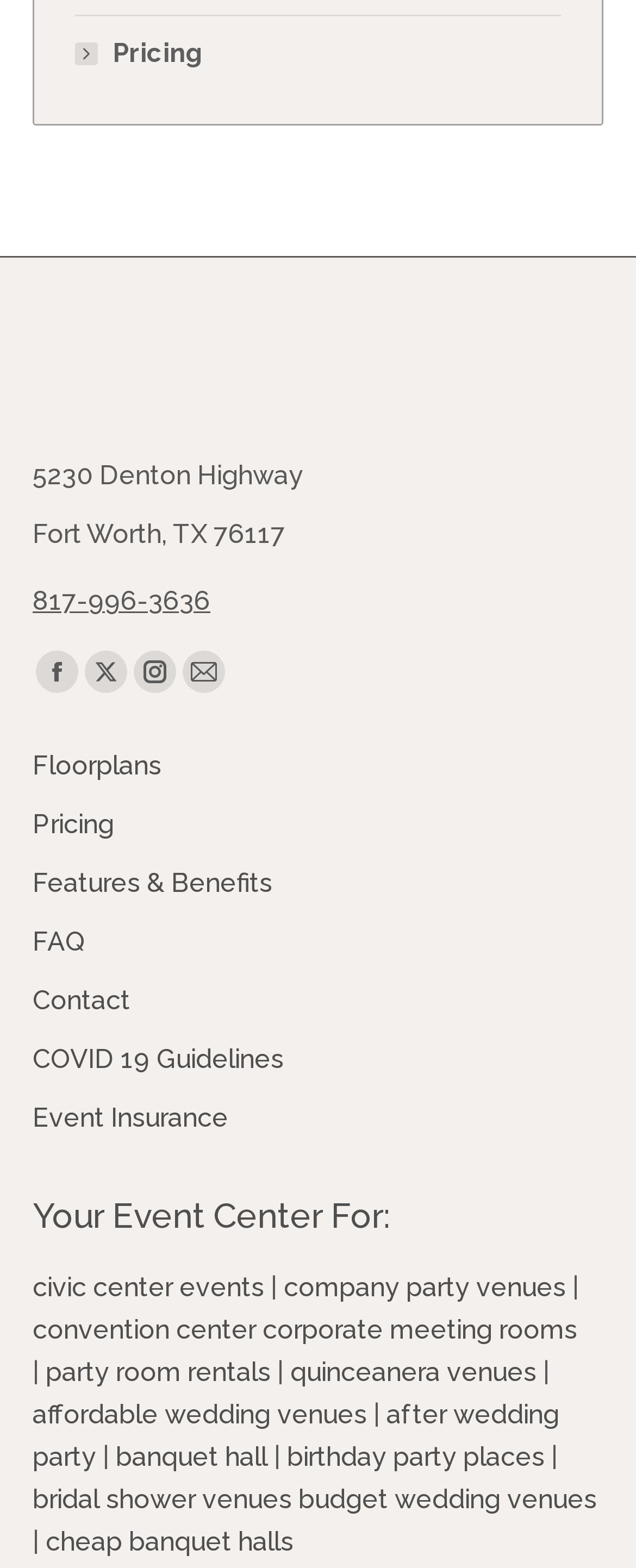Locate the bounding box coordinates of the element that should be clicked to execute the following instruction: "Call the phone number".

[0.051, 0.373, 0.331, 0.393]